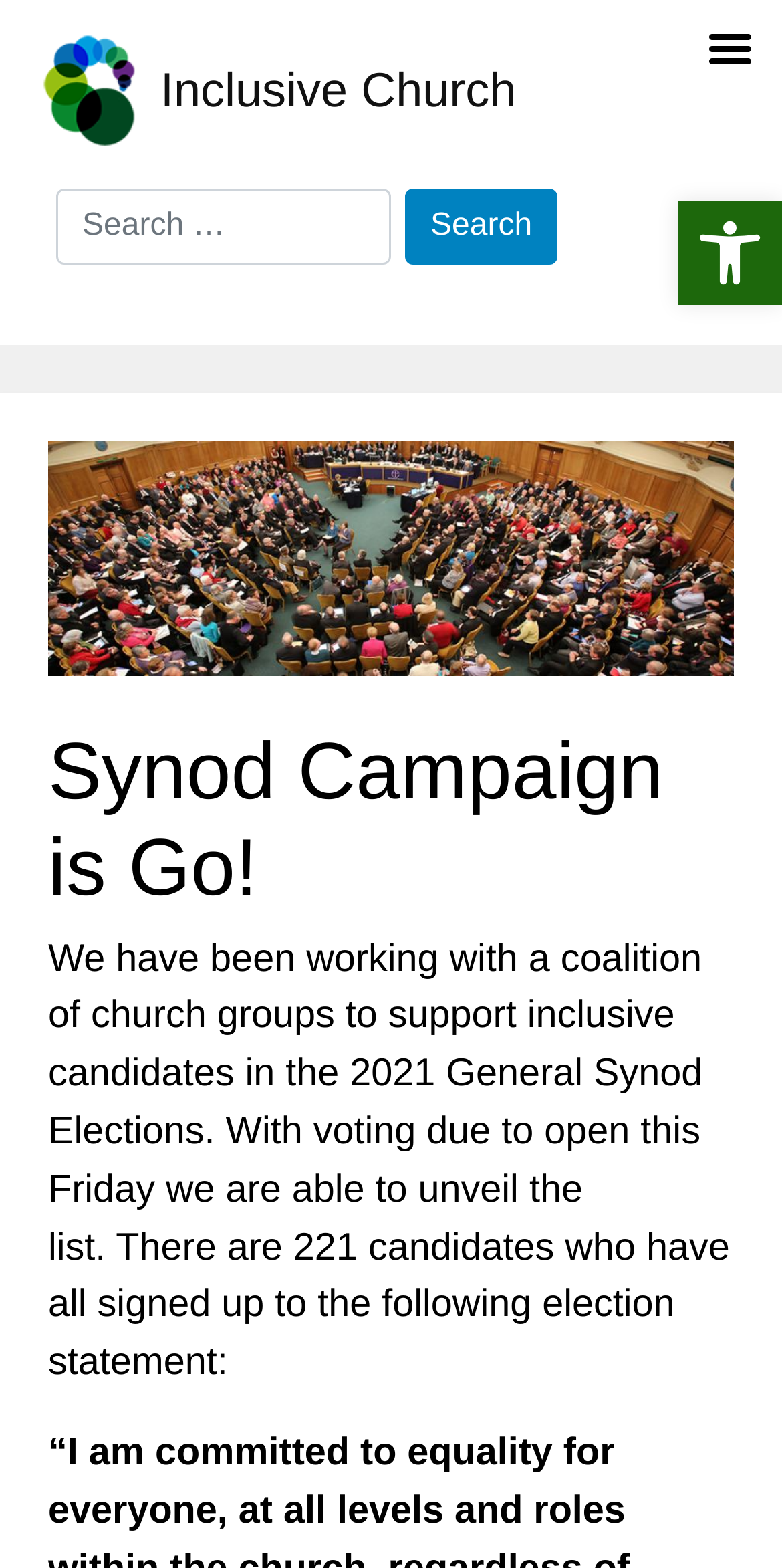What can be done with the search box?
Refer to the image and respond with a one-word or short-phrase answer.

Search